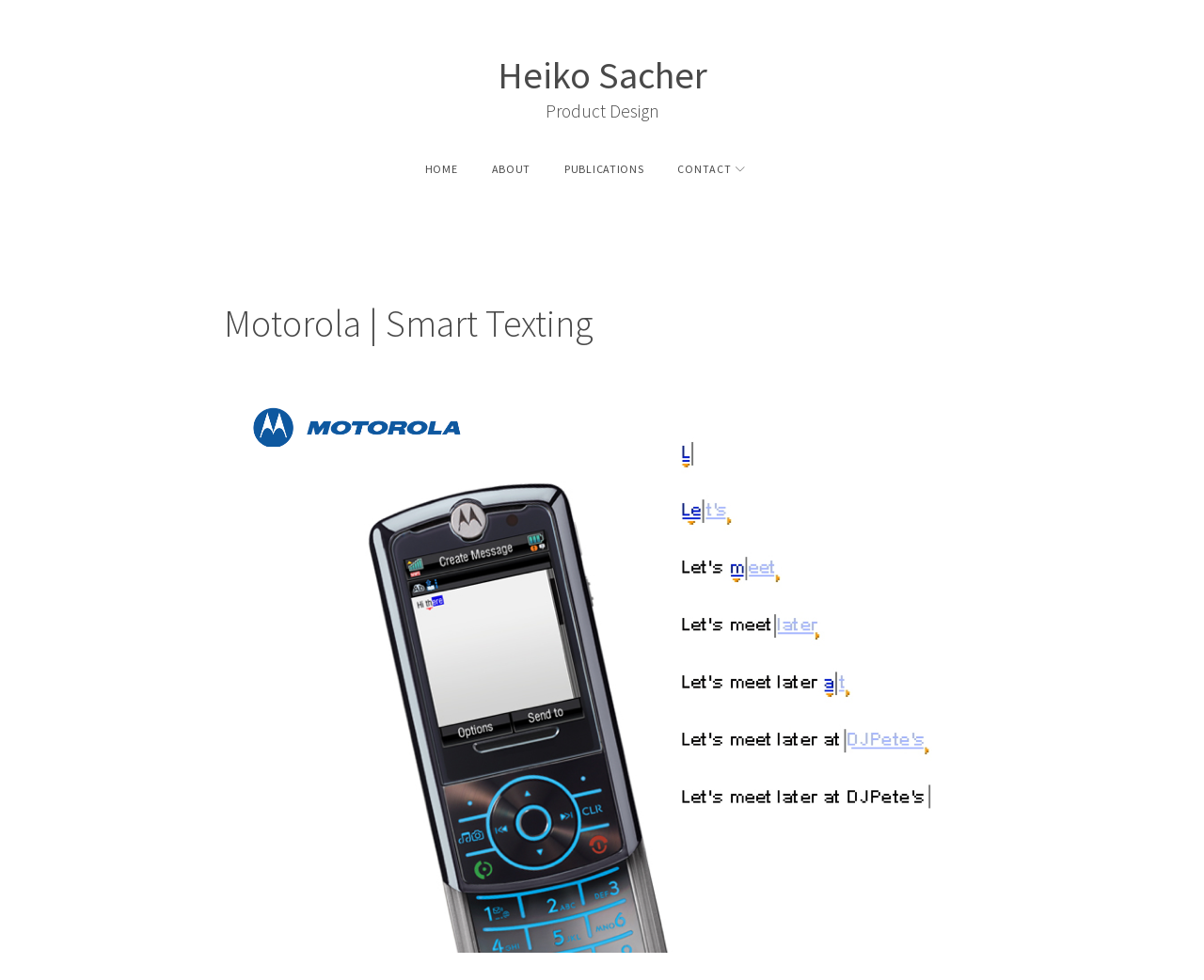Provide the bounding box coordinates of the HTML element this sentence describes: "Publications".

[0.469, 0.158, 0.535, 0.189]